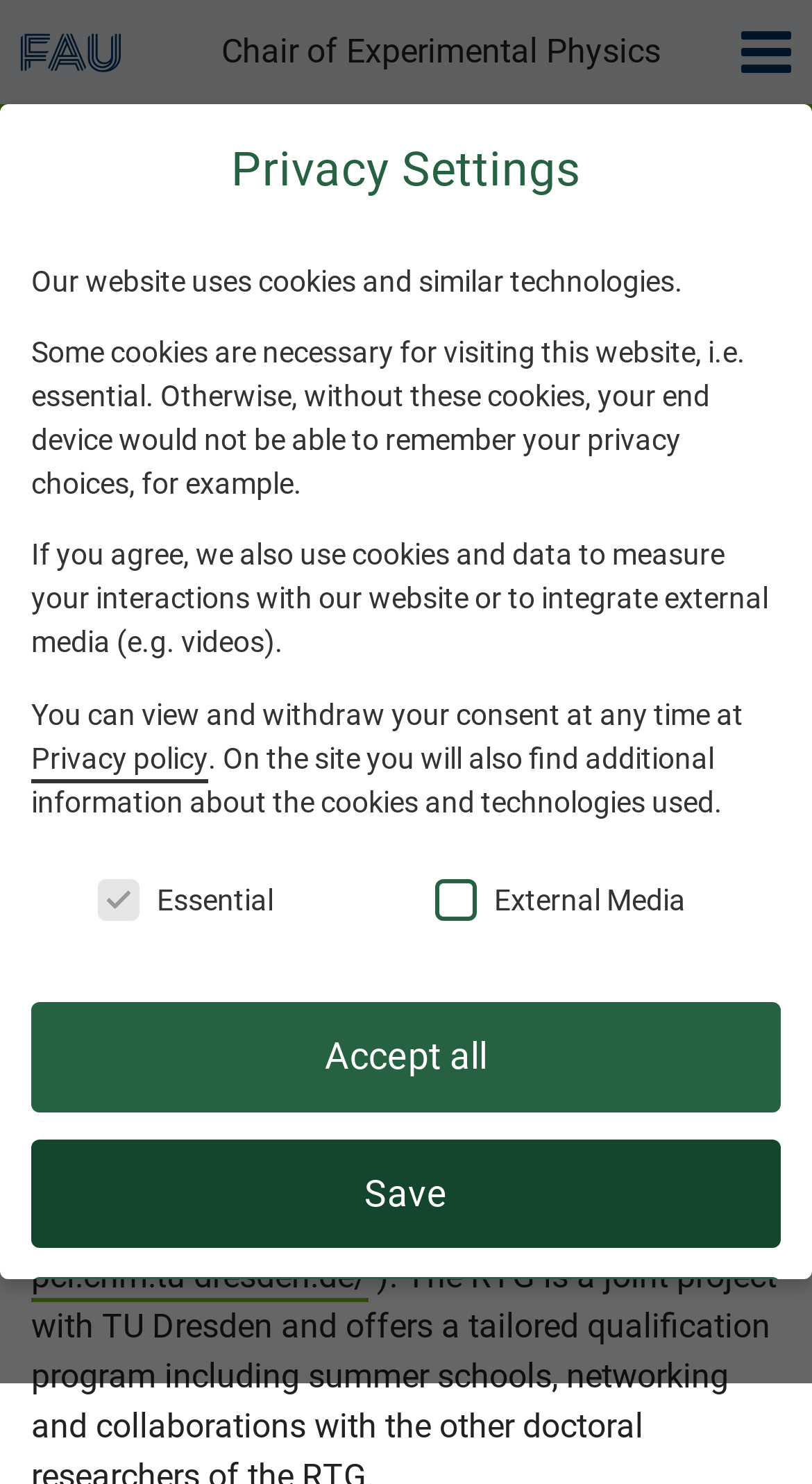Create an in-depth description of the webpage, covering main sections.

This webpage is about an open PhD position at the Chair of Experimental Physics. At the top, there is a navigation menu with a breadcrumb trail showing the current page's location. Below the navigation menu, there is a heading that reads "Open PhD position" and a figure with a symbolic picture for the article, which can be opened in a large view.

To the right of the figure, there is a date "31. July 2023" and a brief description of the PhD position, which involves a research project on "Optical and vibrational signatures of edge topology in novel graphene nanoribbons" within the DFG-funded Research Training Group RTG 2861 "Planar Carbon Lattices (PCL)". There is also a link to the RTG 2861 website.

Further down, there is a section about privacy settings, which includes a heading and several paragraphs of text explaining the use of cookies and similar technologies on the website. There are also options to view and withdraw consent, as well as a link to the privacy policy.

Below the privacy settings section, there is a group of checkboxes and buttons to manage privacy settings, including options to accept all cookies, save settings, accept only essential cookies, and access individual privacy settings.